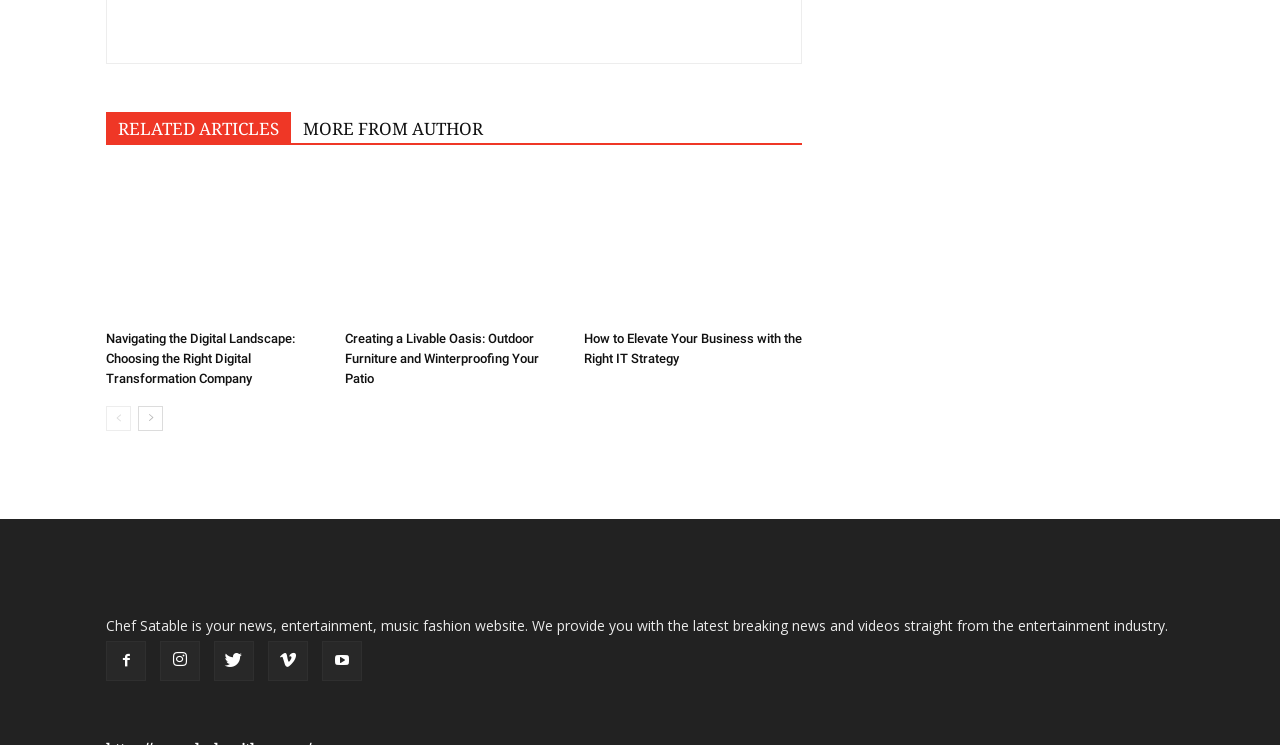Based on the element description, predict the bounding box coordinates (top-left x, top-left y, bottom-right x, bottom-right y) for the UI element in the screenshot: title="Facebook"

[0.083, 0.86, 0.114, 0.914]